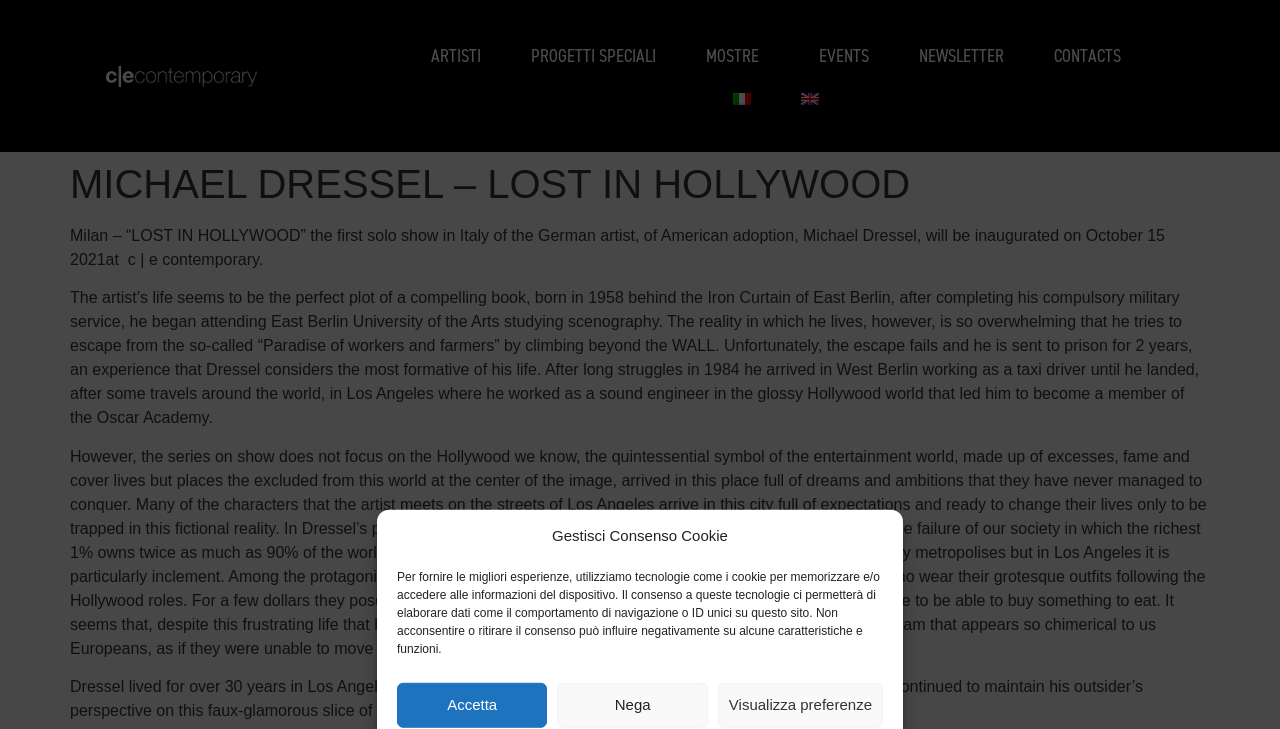Find the bounding box coordinates of the area to click in order to follow the instruction: "Click the MOSTRE link".

[0.532, 0.047, 0.62, 0.11]